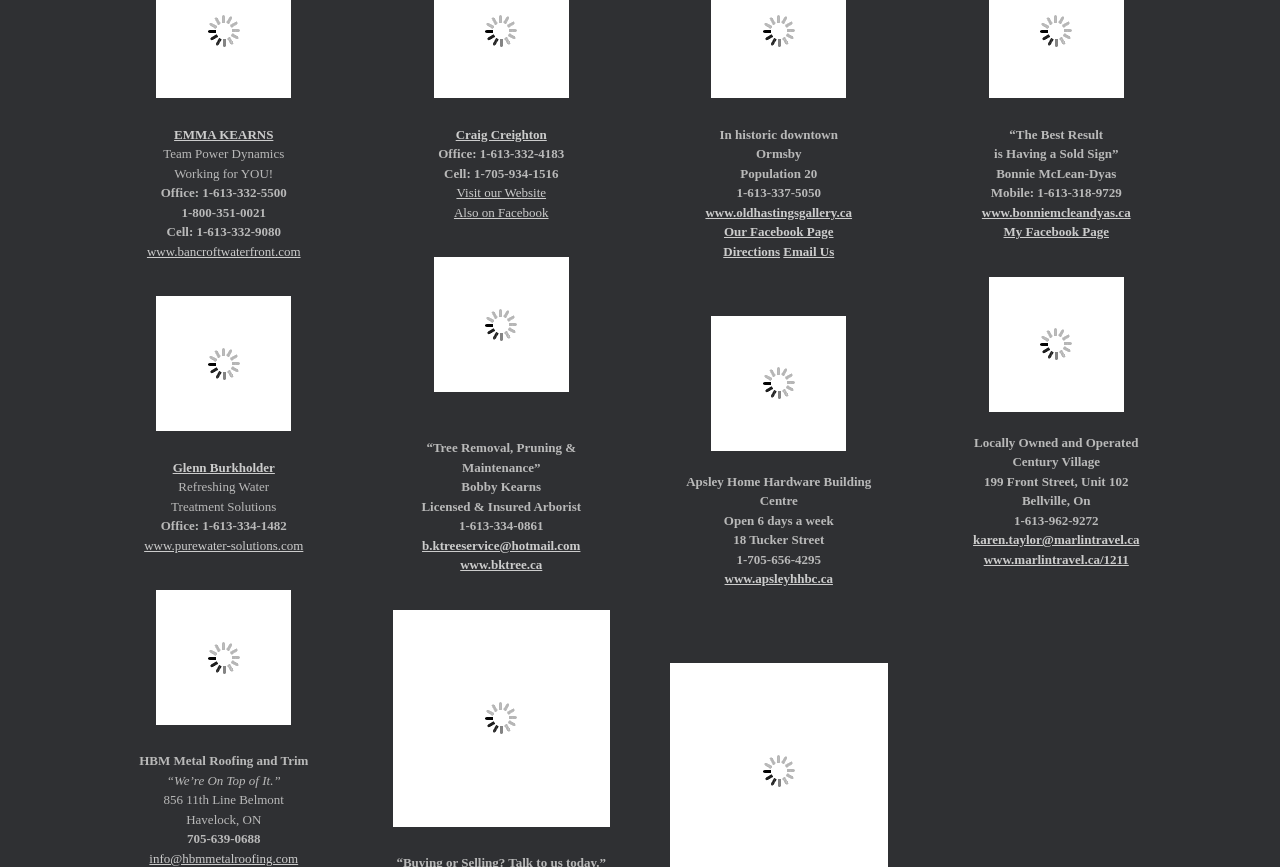Can you determine the bounding box coordinates of the area that needs to be clicked to fulfill the following instruction: "Email HBM Metal Roofing and Trim"?

[0.117, 0.981, 0.233, 0.999]